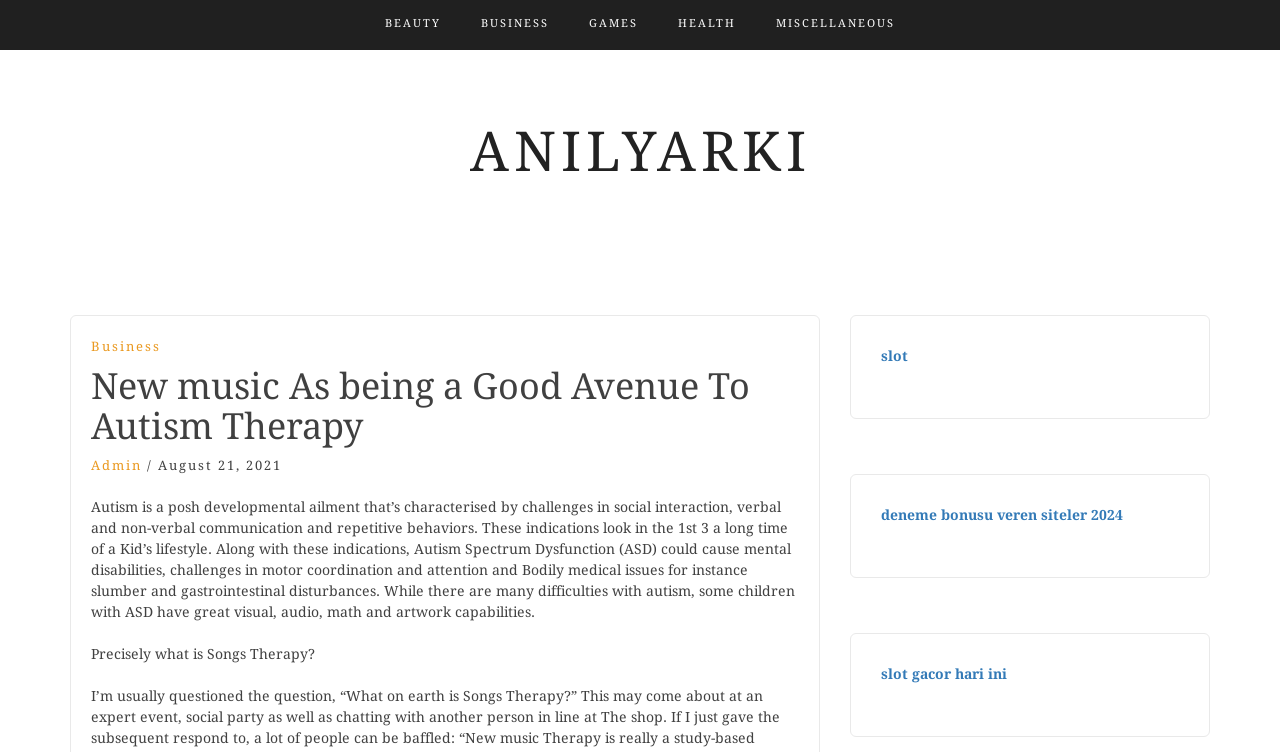Provide a short answer to the following question with just one word or phrase: What is the purpose of music therapy?

Not specified